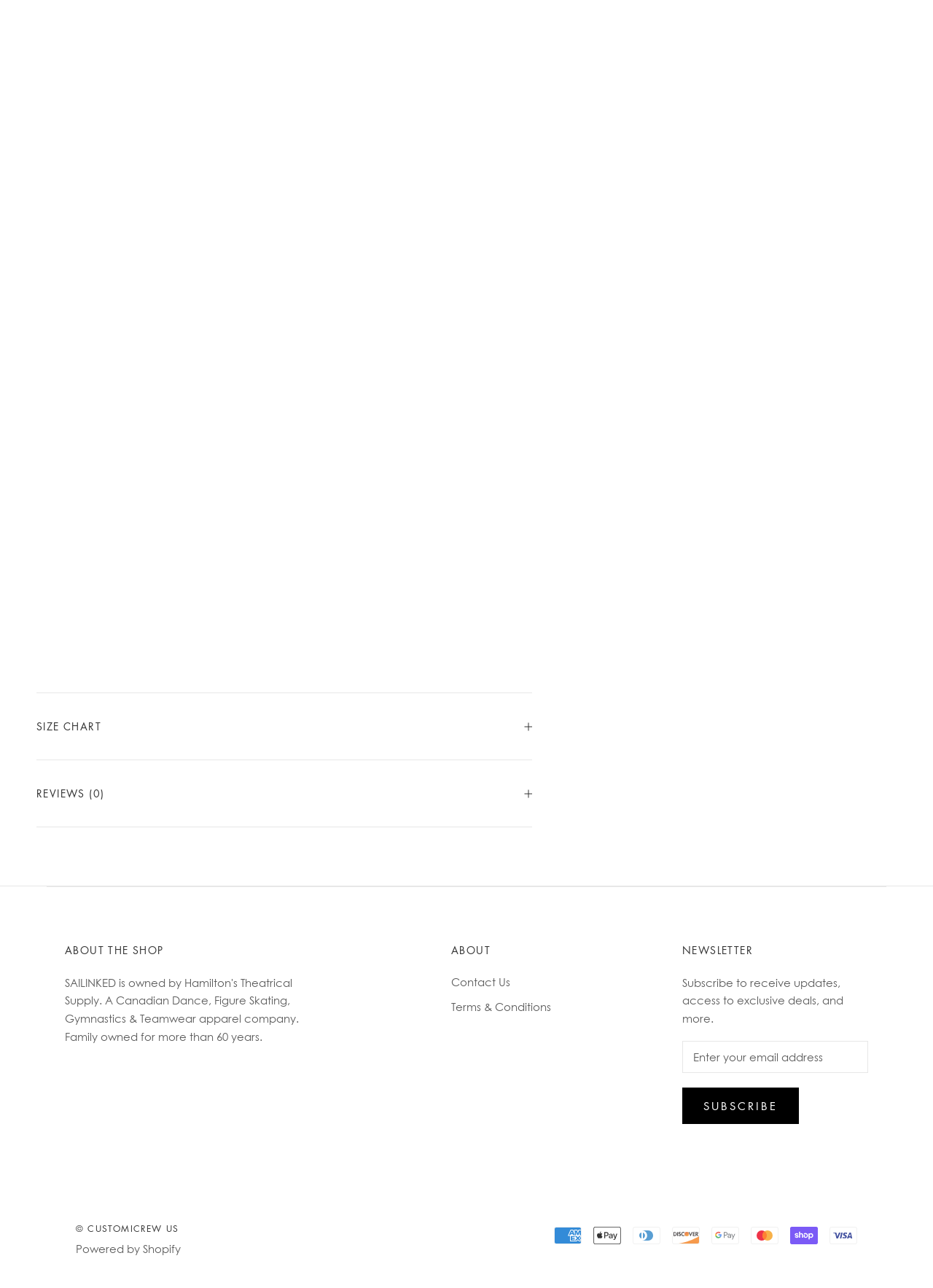Answer the following query with a single word or phrase:
What payment methods are accepted?

Multiple payment methods